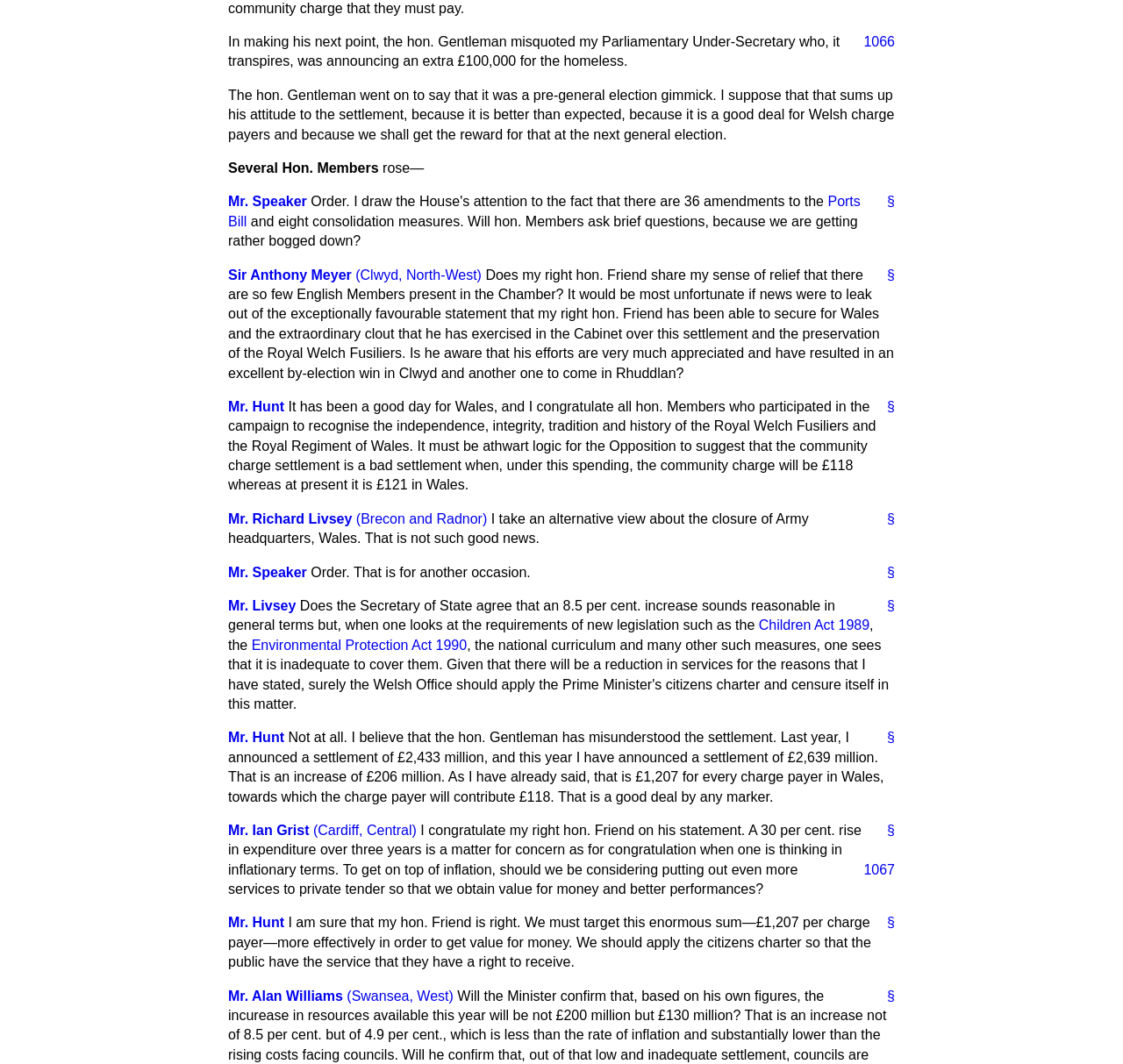What is the first word of the second blockquote?
Provide a short answer using one word or a brief phrase based on the image.

Several